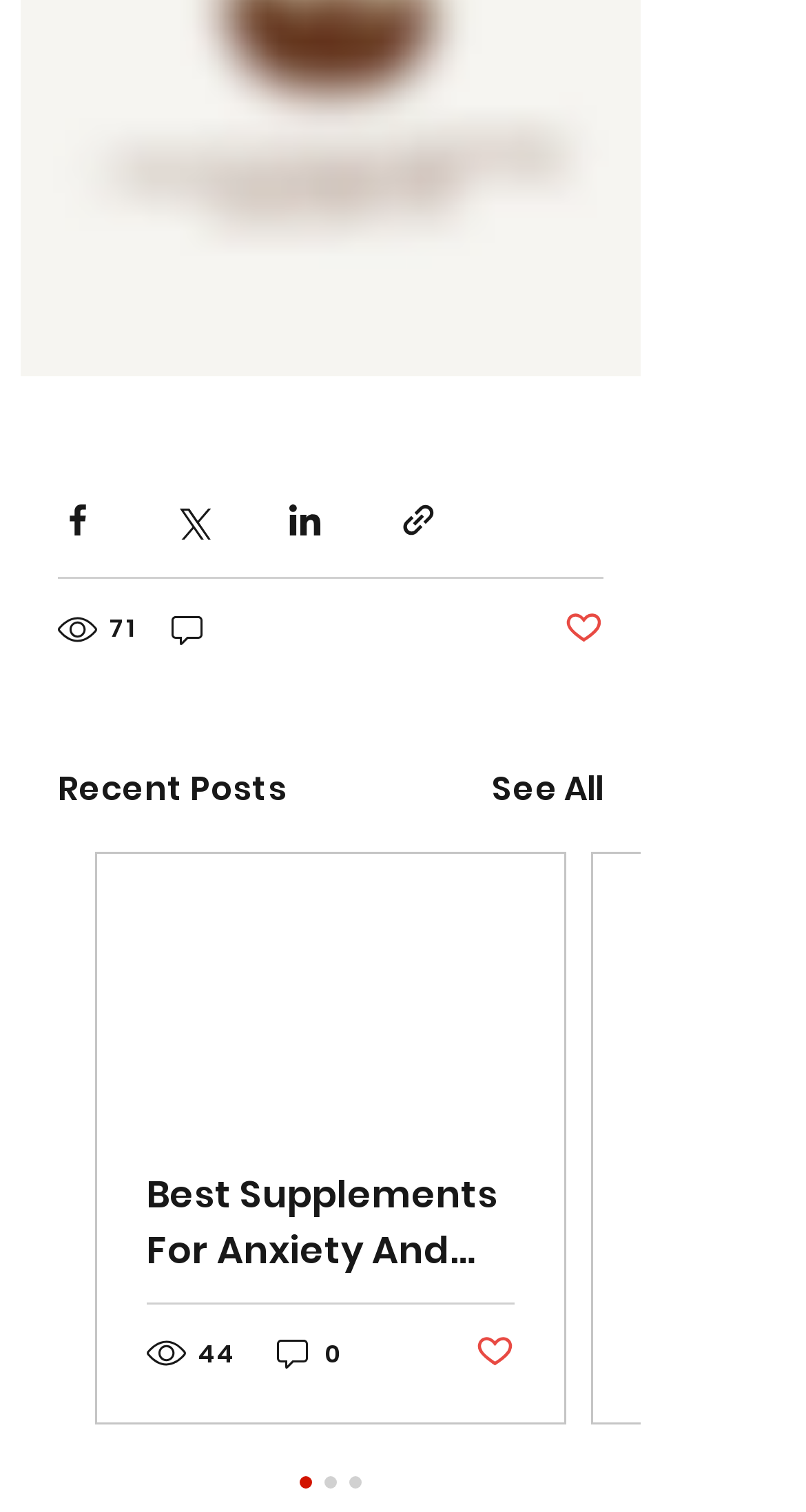What is the purpose of the buttons on the top?
Look at the screenshot and respond with one word or a short phrase.

Share posts